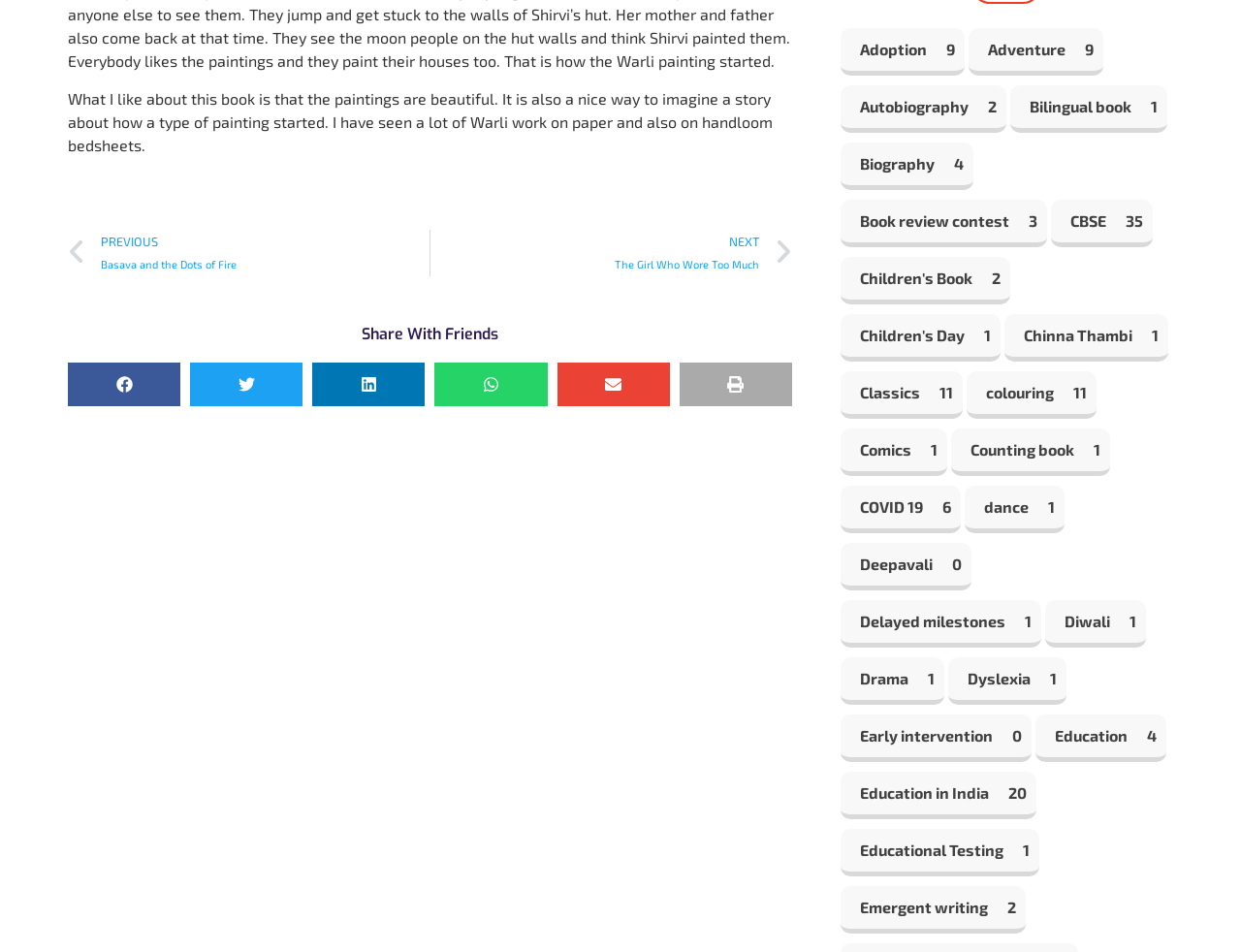How many categories of books are listed?
Please use the image to provide a one-word or short phrase answer.

24